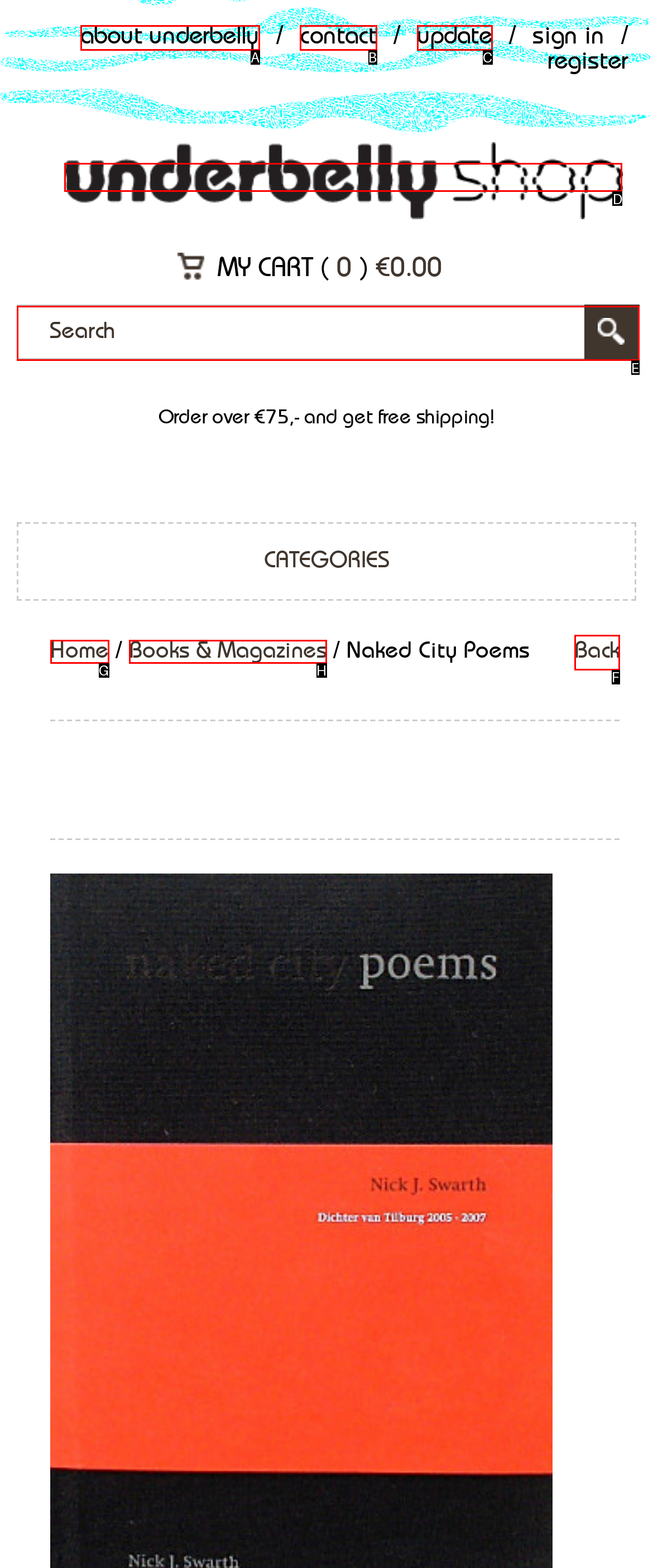Indicate which red-bounded element should be clicked to perform the task: search for something Answer with the letter of the correct option.

E